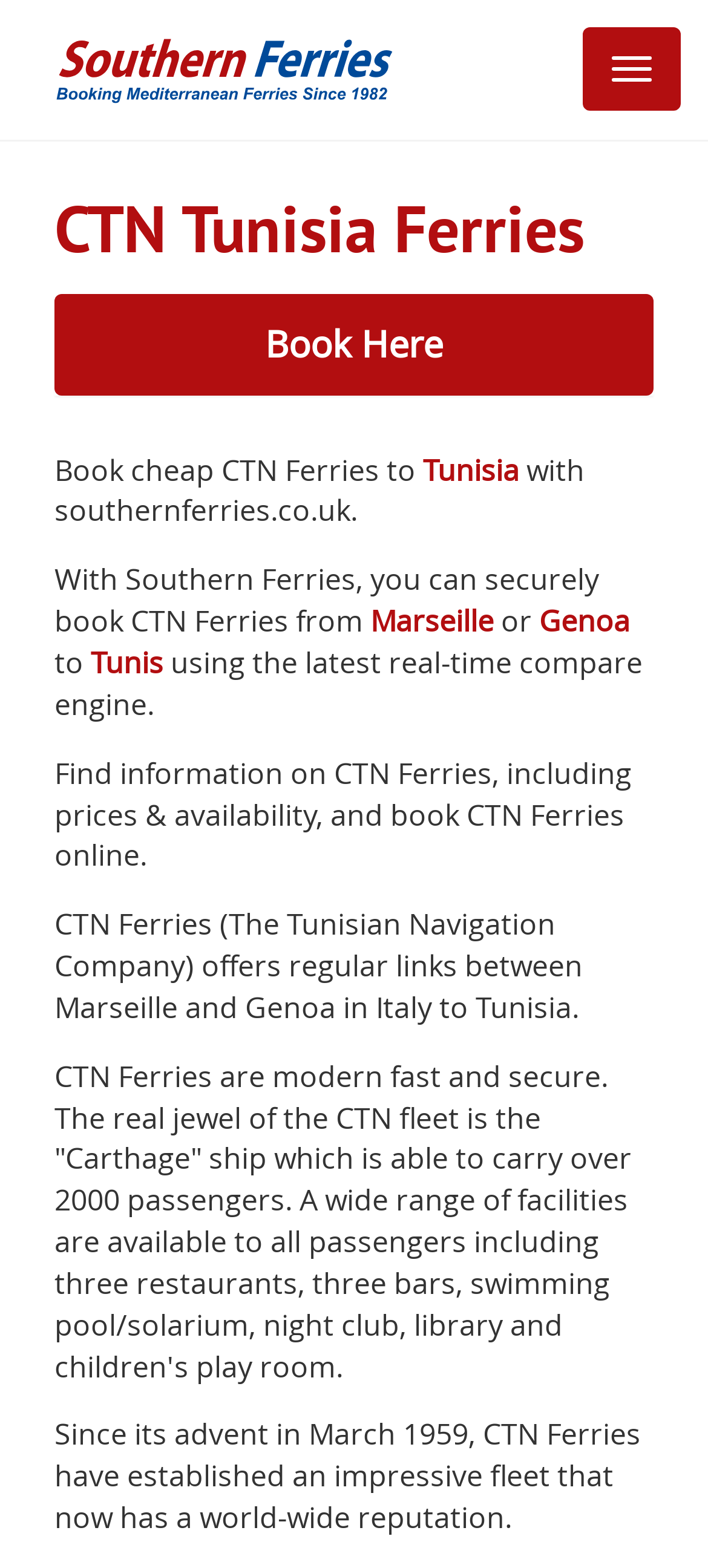What is the name of the ferry company?
Using the image as a reference, answer the question in detail.

The name of the ferry company can be found in the heading element 'CTN Tunisia Ferries' and also in the static text 'CTN Ferries (The Tunisian Navigation Company) offers regular links between Marseille and Genoa in Italy to Tunisia.'